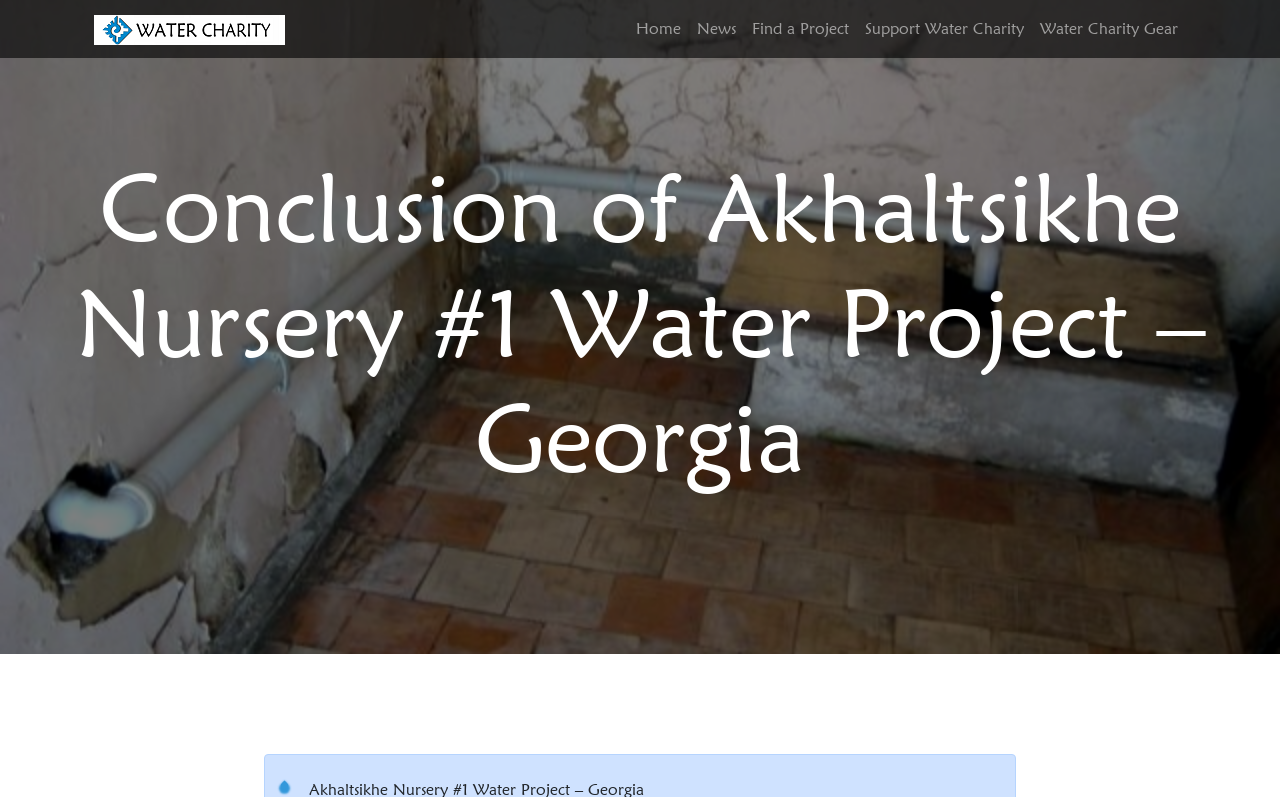Create an in-depth description of the webpage, covering main sections.

The webpage is about the conclusion of the Akhaltsikhe Nursery #1 Water Project in Georgia, as indicated by the title. At the top left corner, there is a WaterCharity logo, which is an image linked to the organization's homepage. 

Above the main content, there is a navigation menu with five links: Home, News, Find a Project, Support Water Charity, and Water Charity Gear, aligned horizontally from left to right. 

The main content is headed by a title "Conclusion of Akhaltsikhe Nursery #1 Water Project – Georgia", which occupies a significant portion of the page, spanning from the top center to the middle of the page.